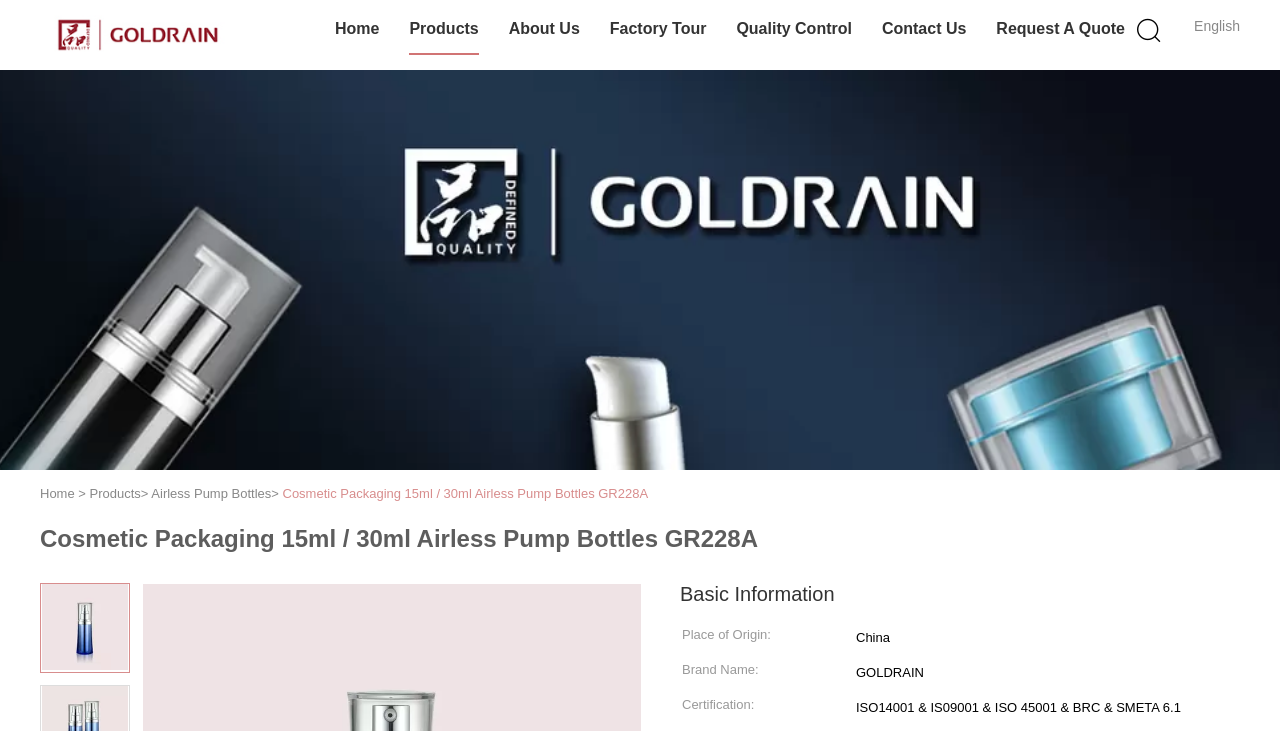What is the certification of the product?
Using the image as a reference, give an elaborate response to the question.

I found the certification by looking at the 'Basic Information' section, where it lists the product details. Under the 'Certification:' row header, the grid cell contains the text 'ISO14001 & IS09001 & ISO 45001 & BRC & SMETA 6.1', which is the certification of the product.